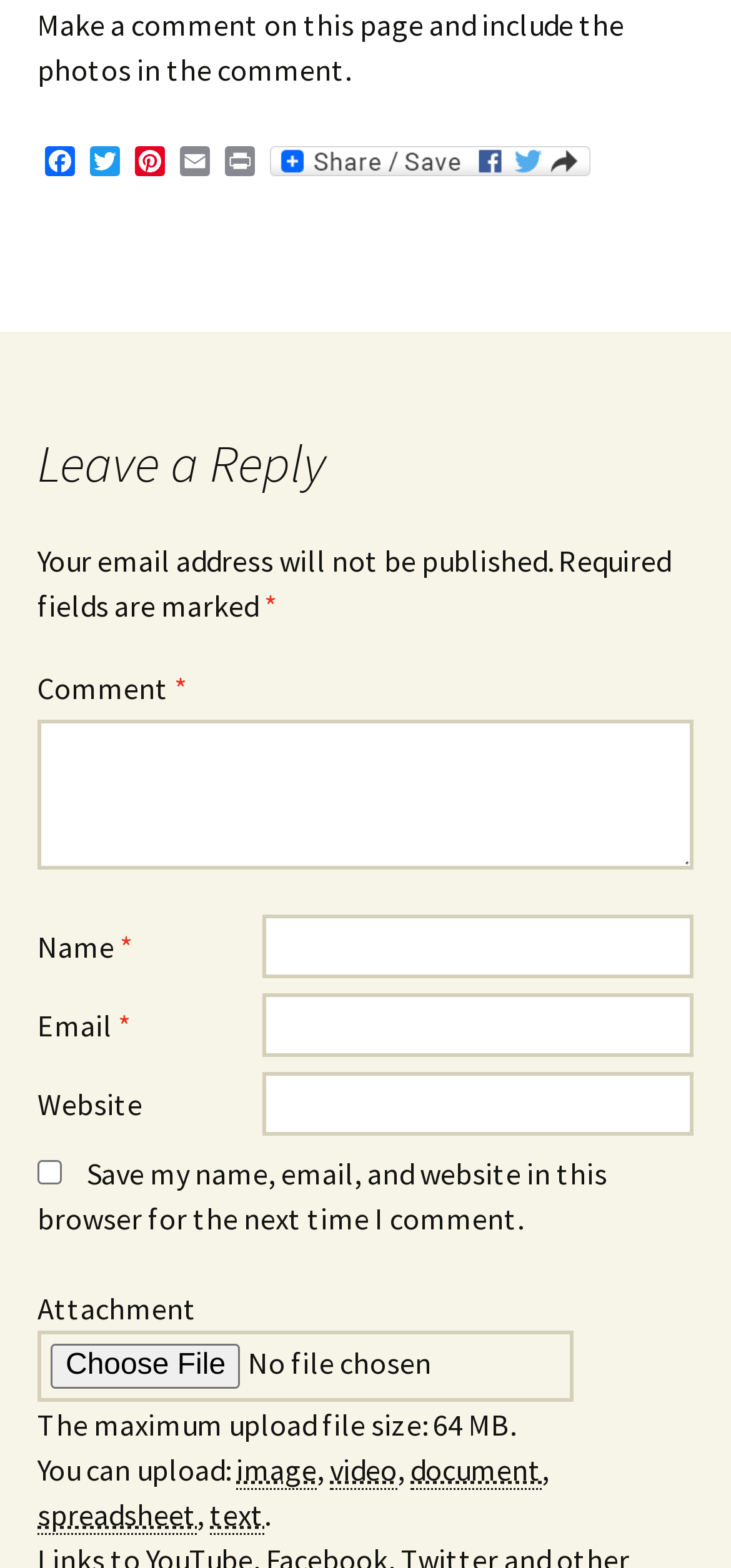Could you highlight the region that needs to be clicked to execute the instruction: "Click the Facebook link"?

[0.051, 0.093, 0.113, 0.115]